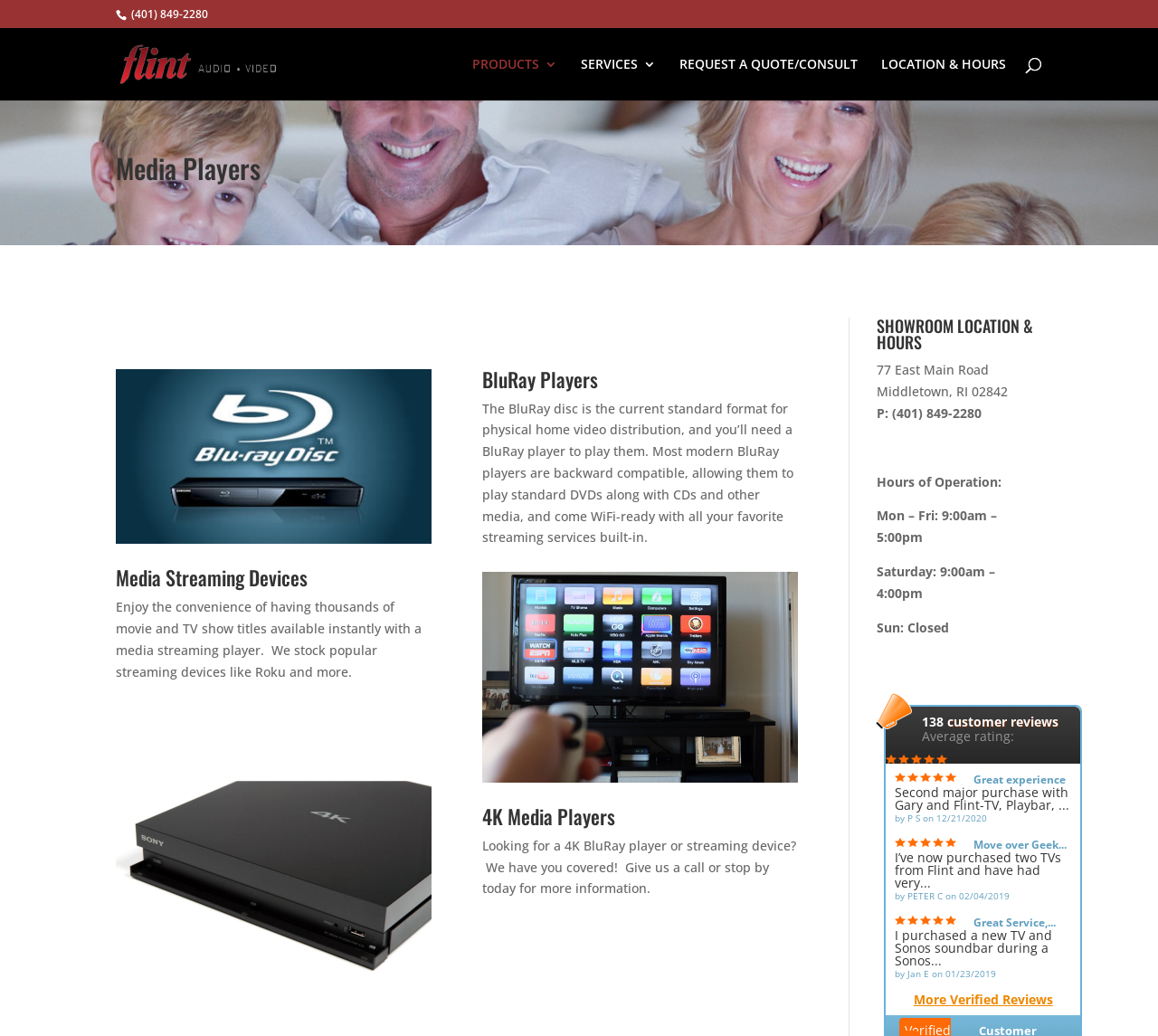Summarize the contents and layout of the webpage in detail.

This webpage is about video players and related products from Flint Audio & Video. At the top, there is a phone number "849-2280" and a link to "Flint Audio & Video" with an accompanying image. Below this, there are four links: "PRODUCTS 3", "SERVICES 3", "REQUEST A QUOTE/CONSULT", and "LOCATION & HOURS". 

On the left side, there is a search bar with a label "Search for:". Below this, there are three sections: "Media Players", "Media Streaming Devices", and "BluRay Players". Each section has an image and a brief description of the products. For example, the "Media Streaming Devices" section has an image of a Roku player and a text describing the convenience of having thousands of movie and TV show titles available instantly.

On the right side, there is a section showing the showroom location and hours of operation. The address is "77 East Main Road, Middletown, RI 02842" and the phone number is "849-2280". The hours of operation are listed from Monday to Sunday.

Below this, there are customer reviews. There are three reviews with ratings and dates. Each review has a brief description of the customer's experience with Flint Audio & Video. At the bottom, there is a link to "More Verified Reviews".